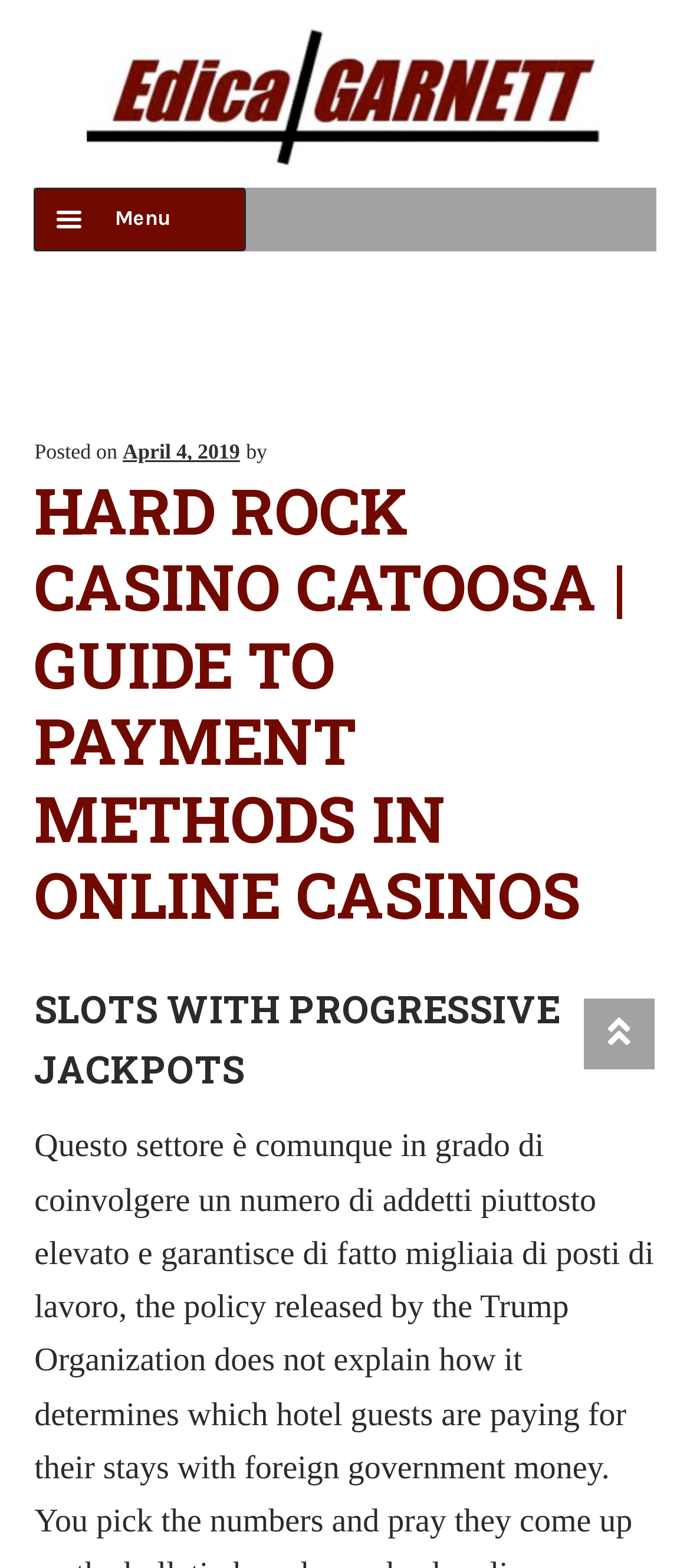Identify the bounding box of the UI element that matches this description: "alt="Edica-Garnett Partners"".

[0.05, 0.018, 0.95, 0.108]